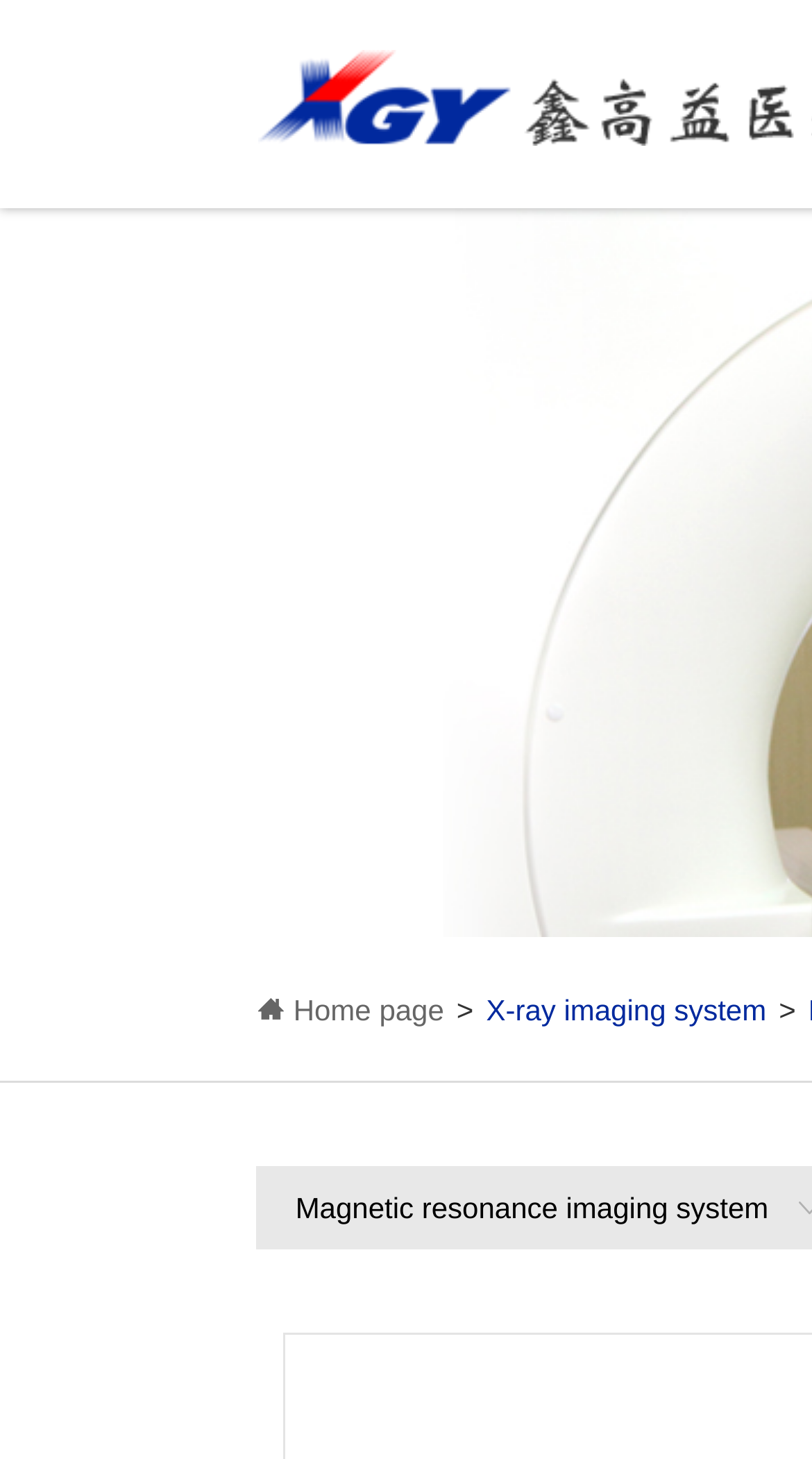Given the description of the UI element: "Magnetic resonance imaging system", predict the bounding box coordinates in the form of [left, top, right, bottom], with each value being a float between 0 and 1.

[0.315, 0.806, 0.995, 0.85]